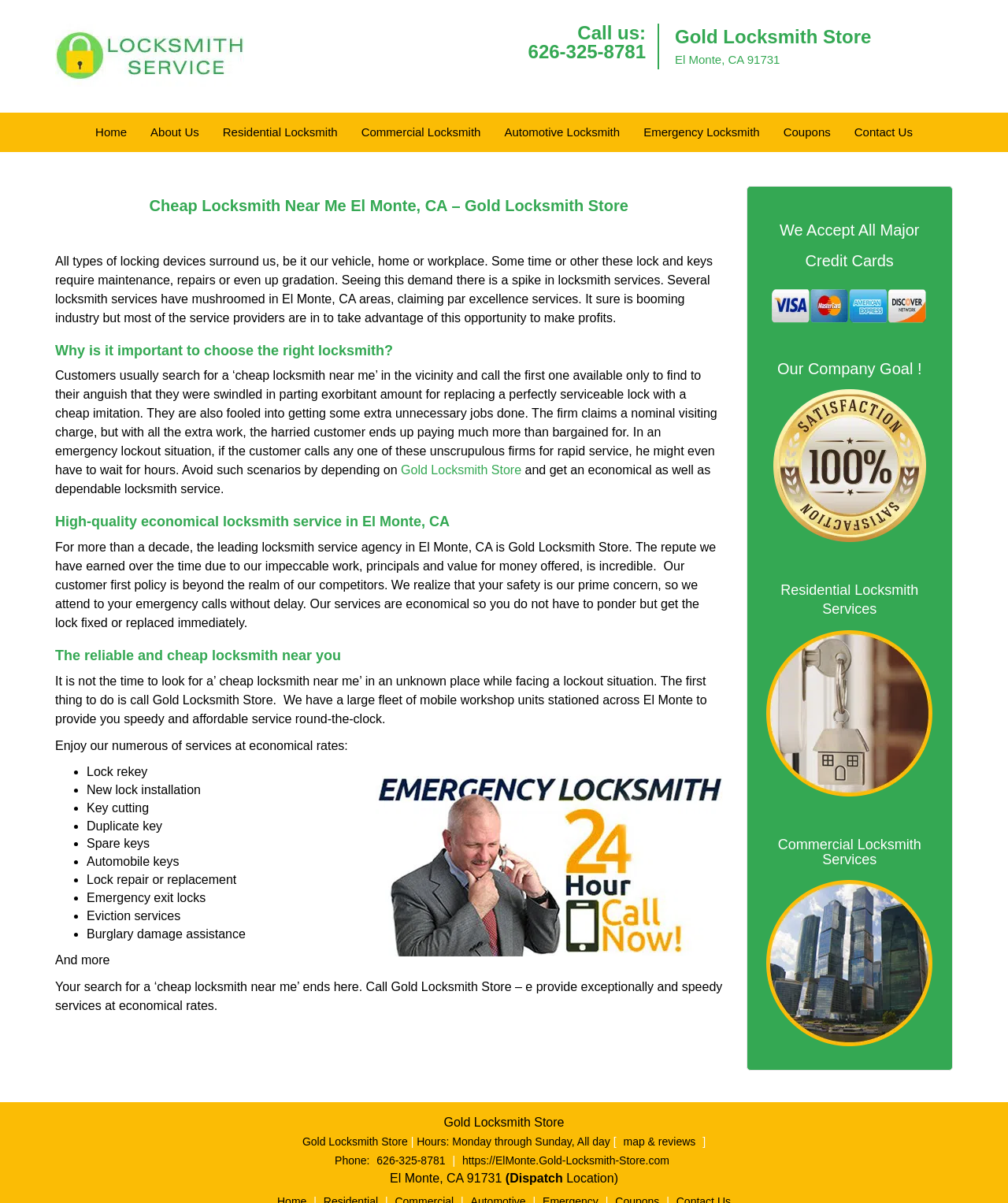Extract the main title from the webpage.

Cheap Locksmith Near Me El Monte, CA – Gold Locksmith Store